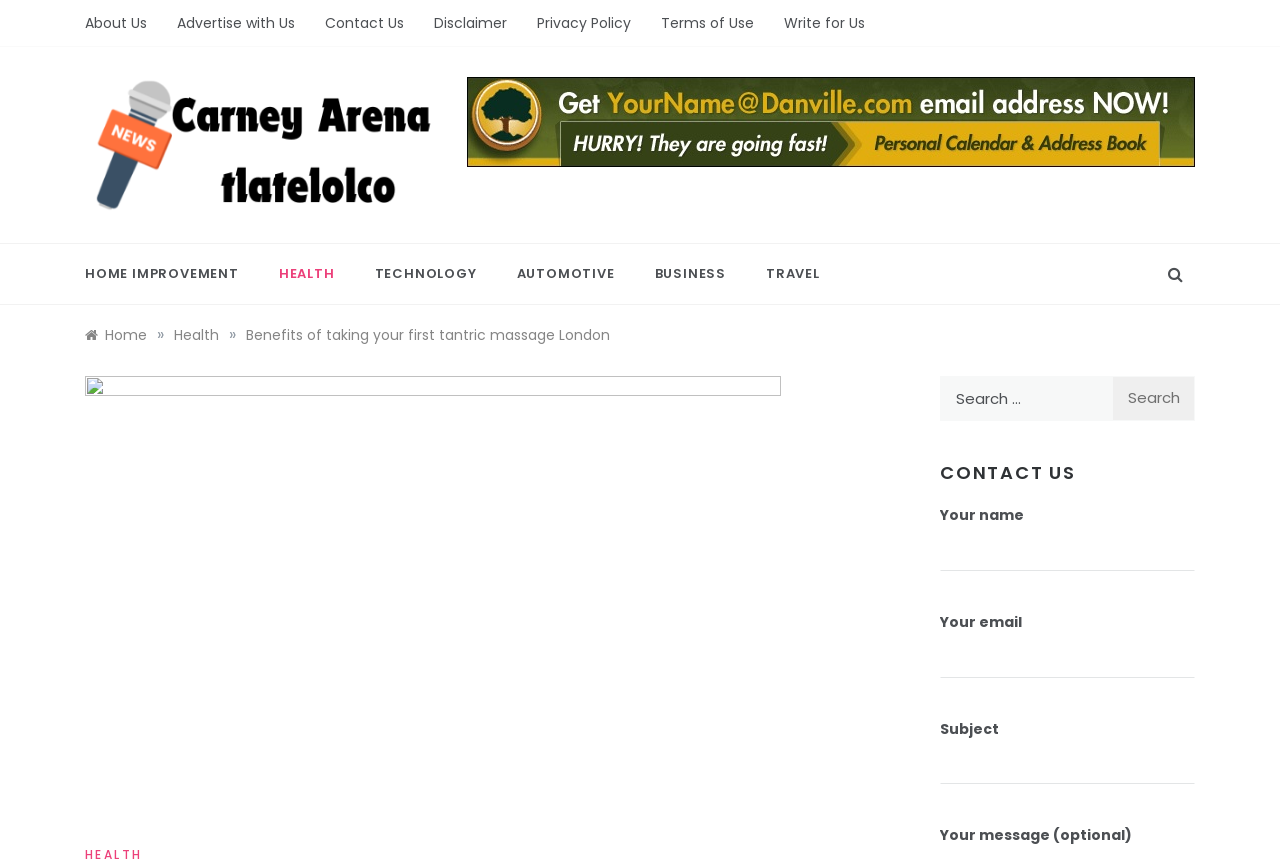Please determine the bounding box coordinates for the UI element described here. Use the format (top-left x, top-left y, bottom-right x, bottom-right y) with values bounded between 0 and 1: parent_node: Search for: value="Search"

[0.869, 0.434, 0.934, 0.486]